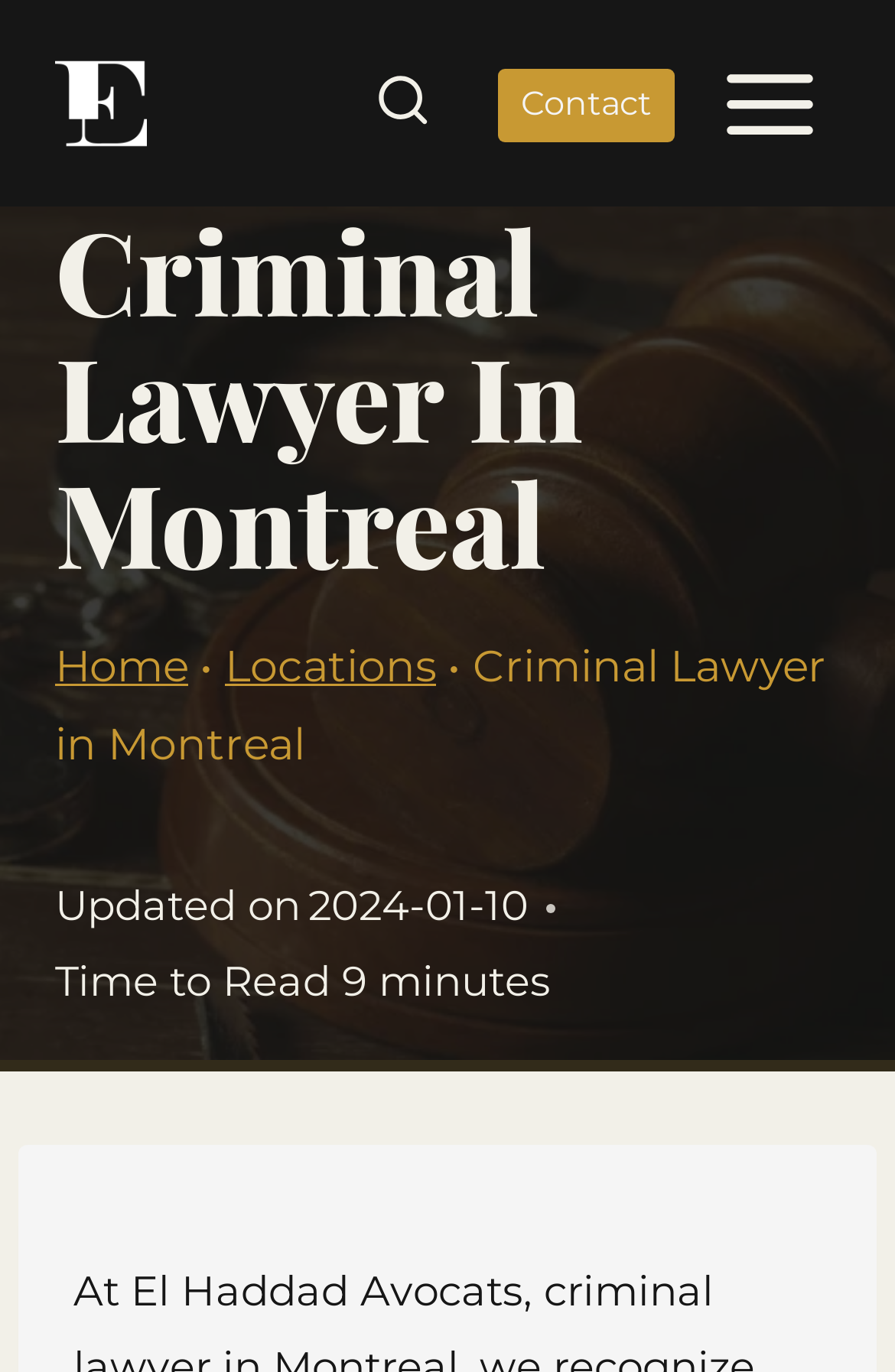Generate a thorough caption that explains the contents of the webpage.

The webpage is about a criminal lawyer in Montreal, with the title "Criminal Lawyer In Montreal | El Haddad, Avocats" at the top. On the top-left corner, there is a link and an image, both labeled "El Haddad, Avocats". 

To the right of the image, there is a button labeled "View Search Form". Further to the right, there is a link labeled "Contact". On the top-right corner, there is a button labeled "Open menu". 

Below the top section, there is a large heading that reads "Criminal Lawyer In Montreal". Underneath the heading, there is a navigation section with breadcrumbs, which includes links to "Home" and "Locations", separated by a bullet point. The breadcrumbs also display the current location, "Criminal Lawyer in Montreal". 

Further down, there is a section with text that reads "Updated on" followed by the date "2024-01-10". Next to the date, there is a time element, but it does not display any time. 

Below the date section, there is a section with text that reads "Time to Read" followed by the number "9" and the unit "minutes".